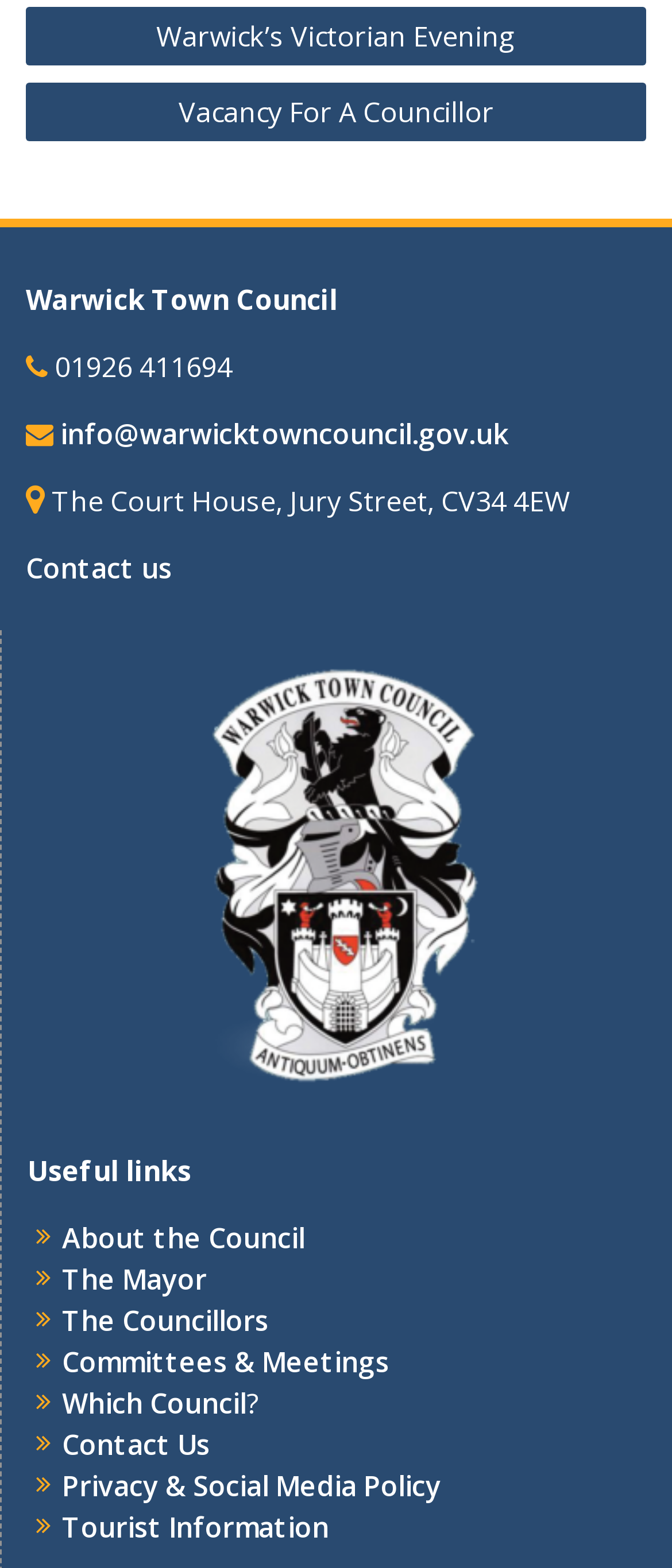Determine the bounding box coordinates of the clickable region to carry out the instruction: "Learn about the Council".

[0.092, 0.777, 0.454, 0.802]